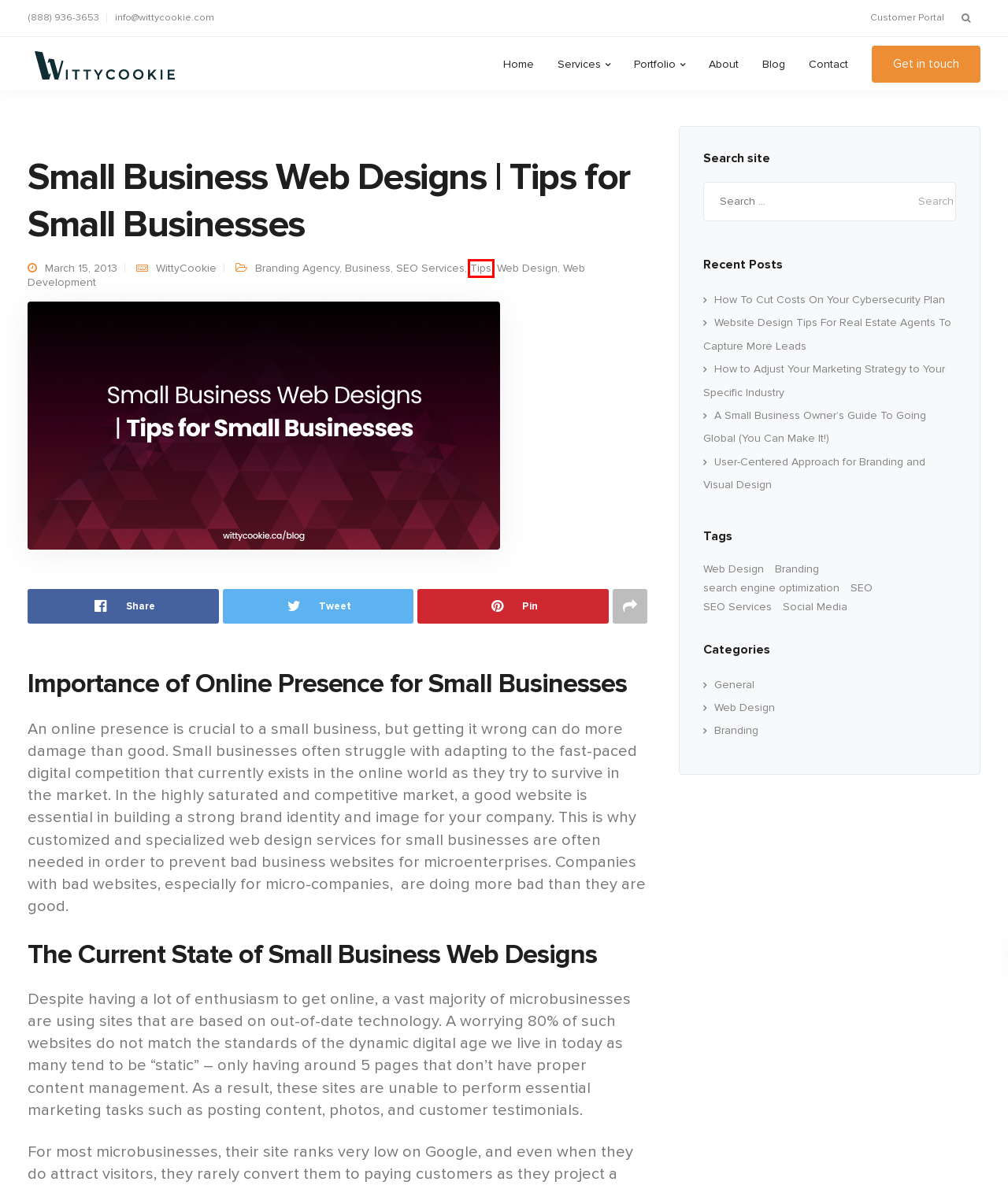You are looking at a screenshot of a webpage with a red bounding box around an element. Determine the best matching webpage description for the new webpage resulting from clicking the element in the red bounding box. Here are the descriptions:
A. How to Adjust Your Marketing Strategy to Your Specific Industry | WittyCookie
B. Website Design Tips For Real Estate Agents To Capture More Leads | WittyCookie
C. Blog | WittyCookie
D. Web Design | WittyCookie
E. Branding Agency | WittyCookie
F. Tips | WittyCookie
G. SEO Services | WittyCookie
H. Social Media | WittyCookie

F